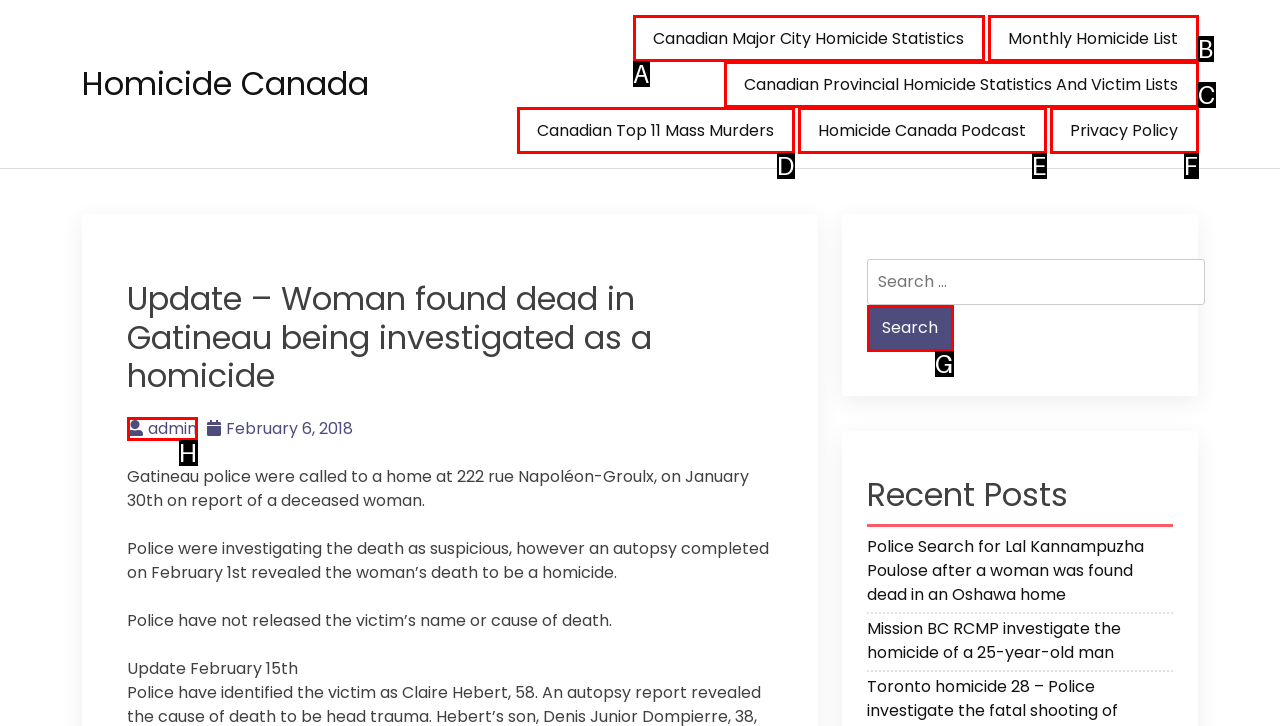Determine which UI element matches this description: parent_node: Search for: value="Search"
Reply with the appropriate option's letter.

G